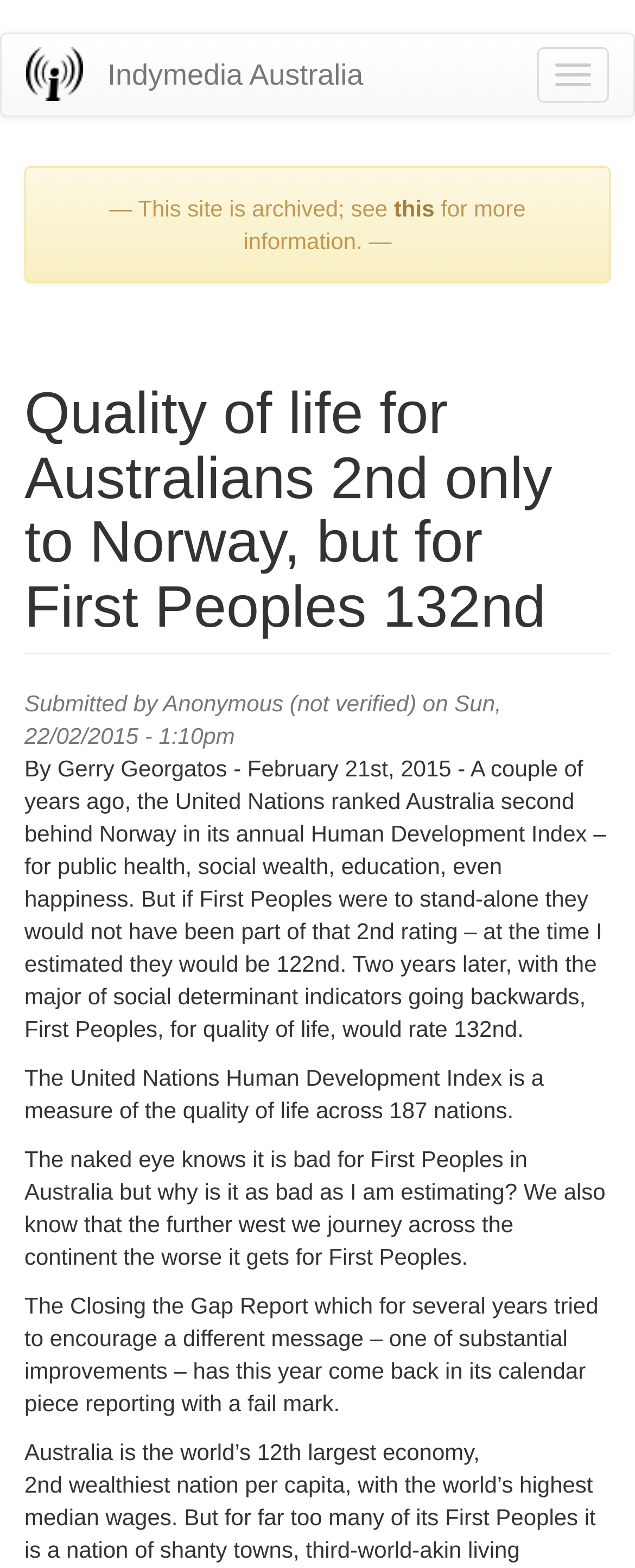Give the bounding box coordinates for the element described as: "this".

[0.62, 0.125, 0.684, 0.141]